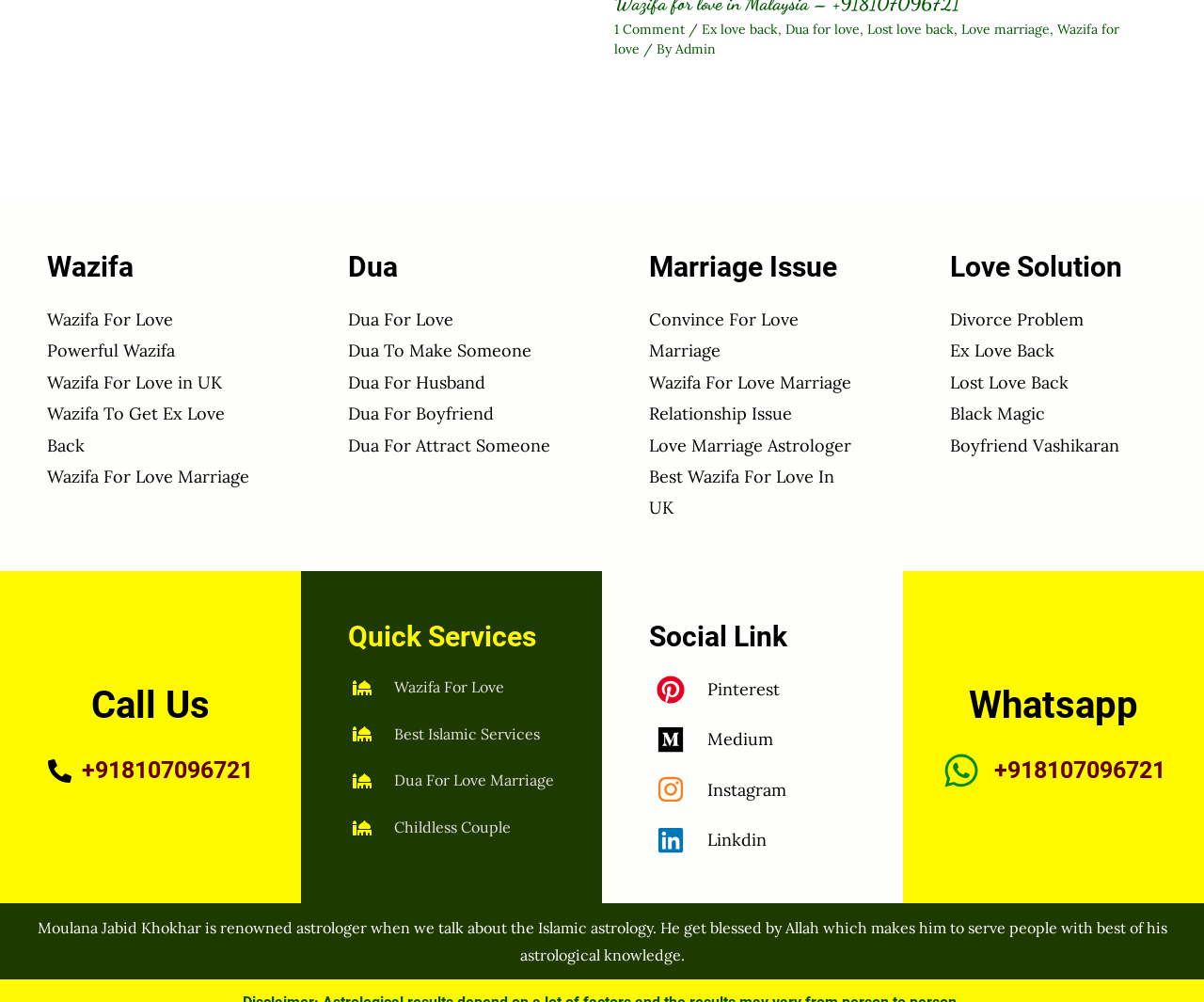Determine the bounding box coordinates of the section I need to click to execute the following instruction: "Click on 'Call Us'". Provide the coordinates as four float numbers between 0 and 1, i.e., [left, top, right, bottom].

[0.039, 0.68, 0.211, 0.729]